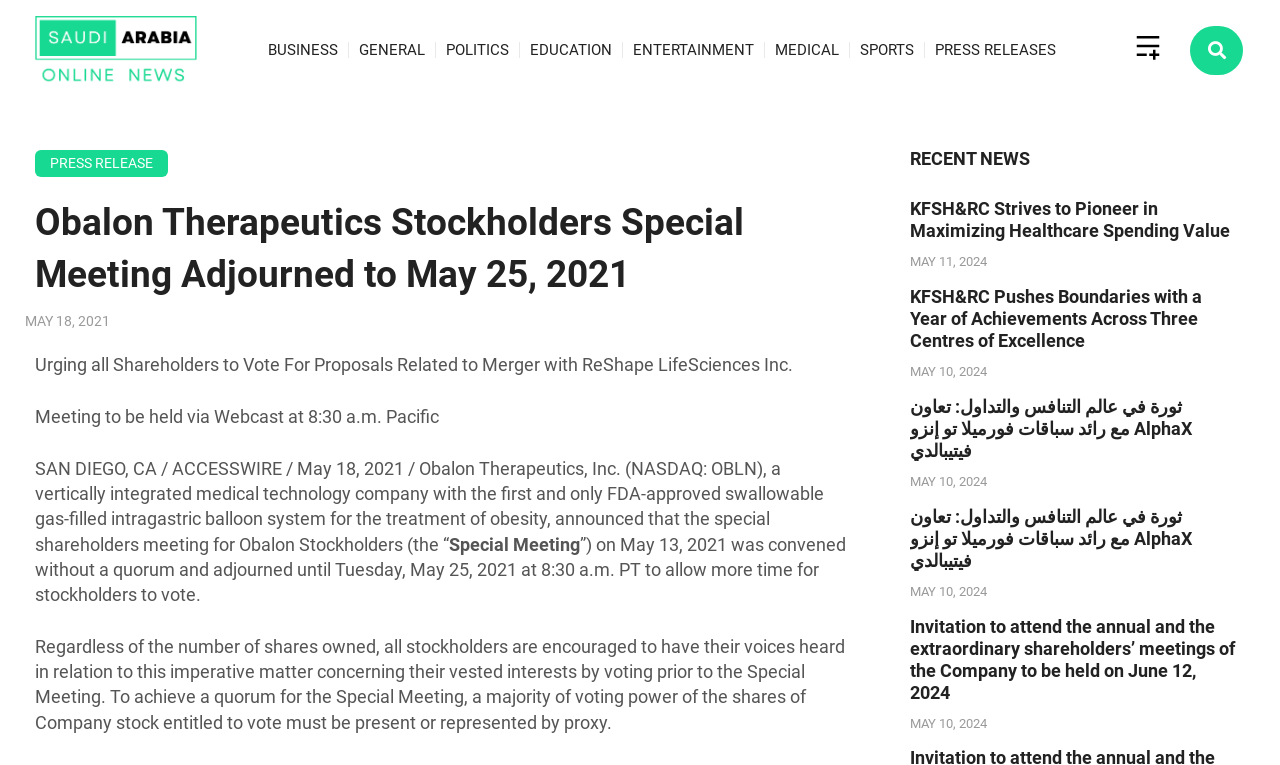Locate the bounding box coordinates of the area you need to click to fulfill this instruction: 'Read the press release'. The coordinates must be in the form of four float numbers ranging from 0 to 1: [left, top, right, bottom].

[0.039, 0.203, 0.12, 0.224]